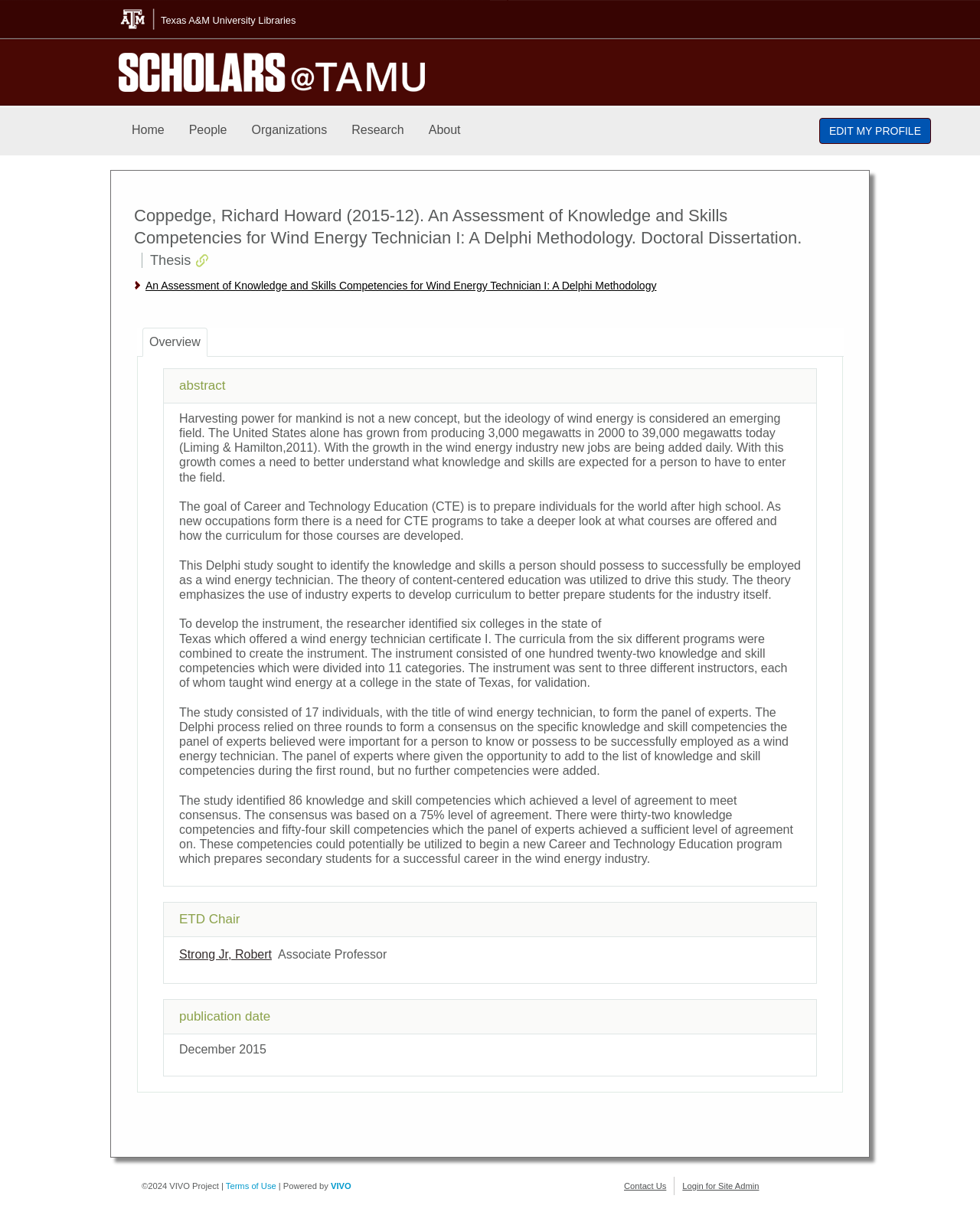Respond concisely with one word or phrase to the following query:
What is the publication date of the dissertation?

December 2015